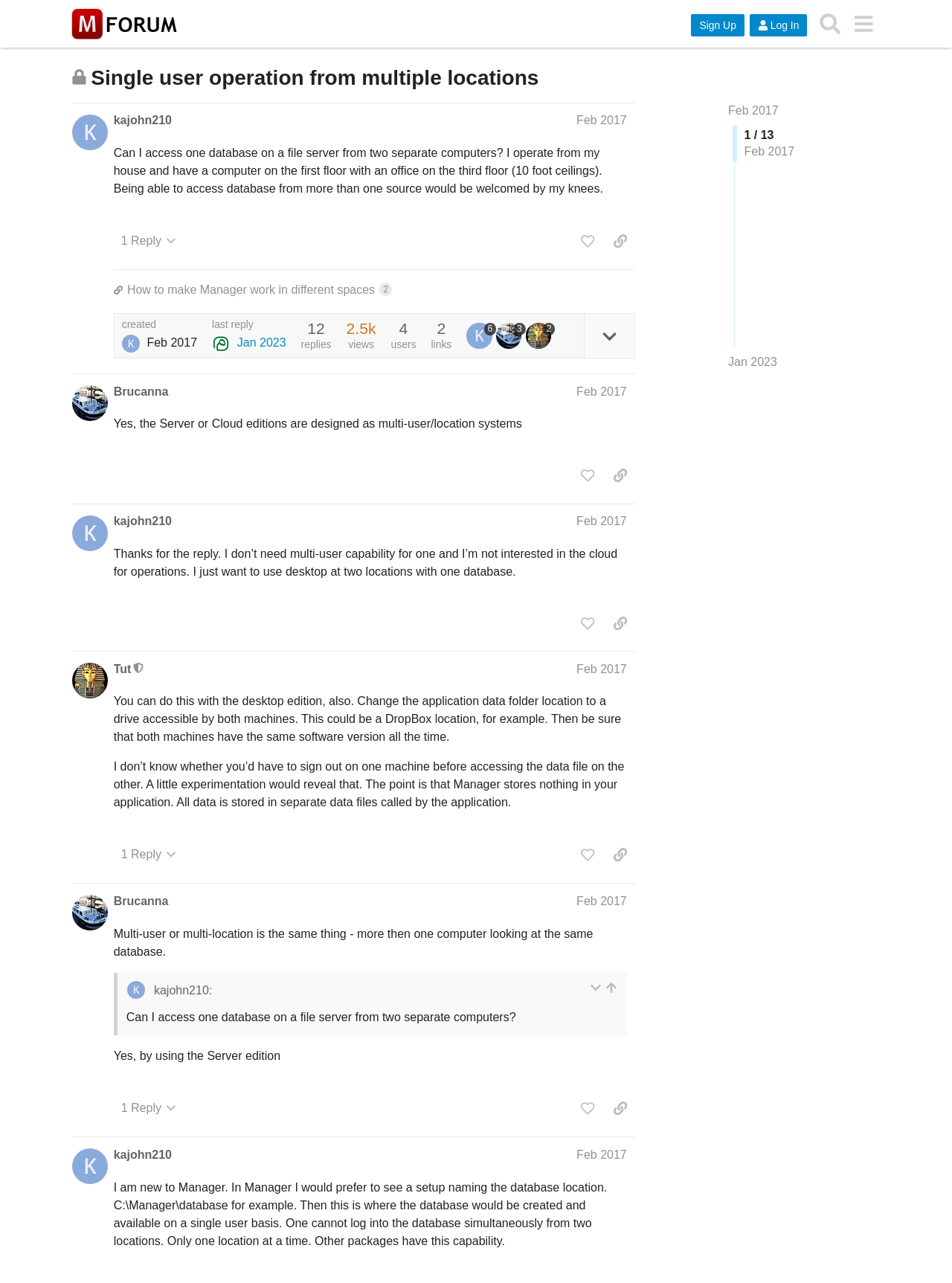Utilize the details in the image to thoroughly answer the following question: What is the name of the software being discussed?

I found the text 'How to make Manager work in different spaces 2' which indicates that the software being discussed is called Manager.